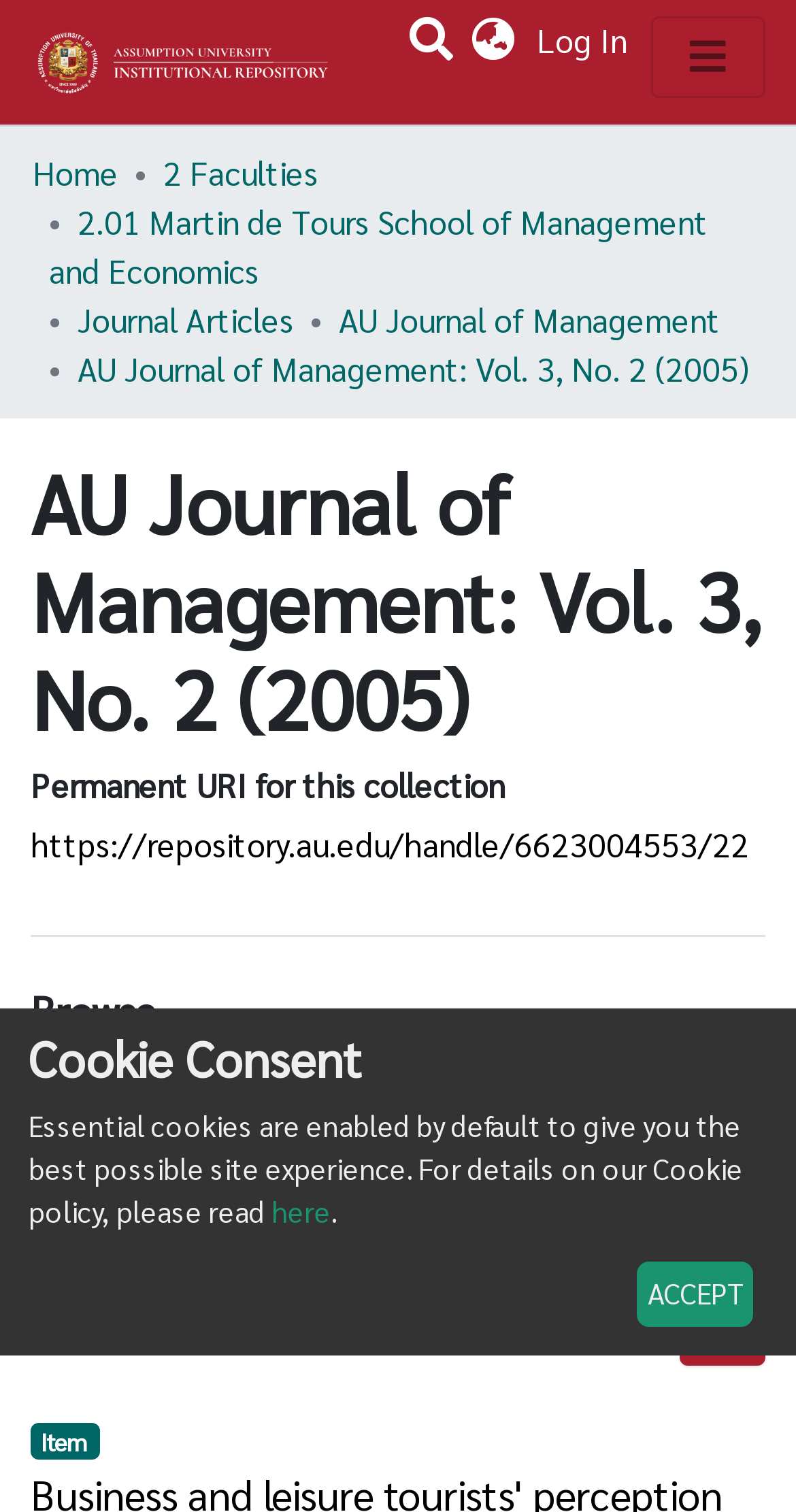Calculate the bounding box coordinates for the UI element based on the following description: "aria-label="Pagination options" title="Pagination options"". Ensure the coordinates are four float numbers between 0 and 1, i.e., [left, top, right, bottom].

[0.854, 0.852, 0.962, 0.903]